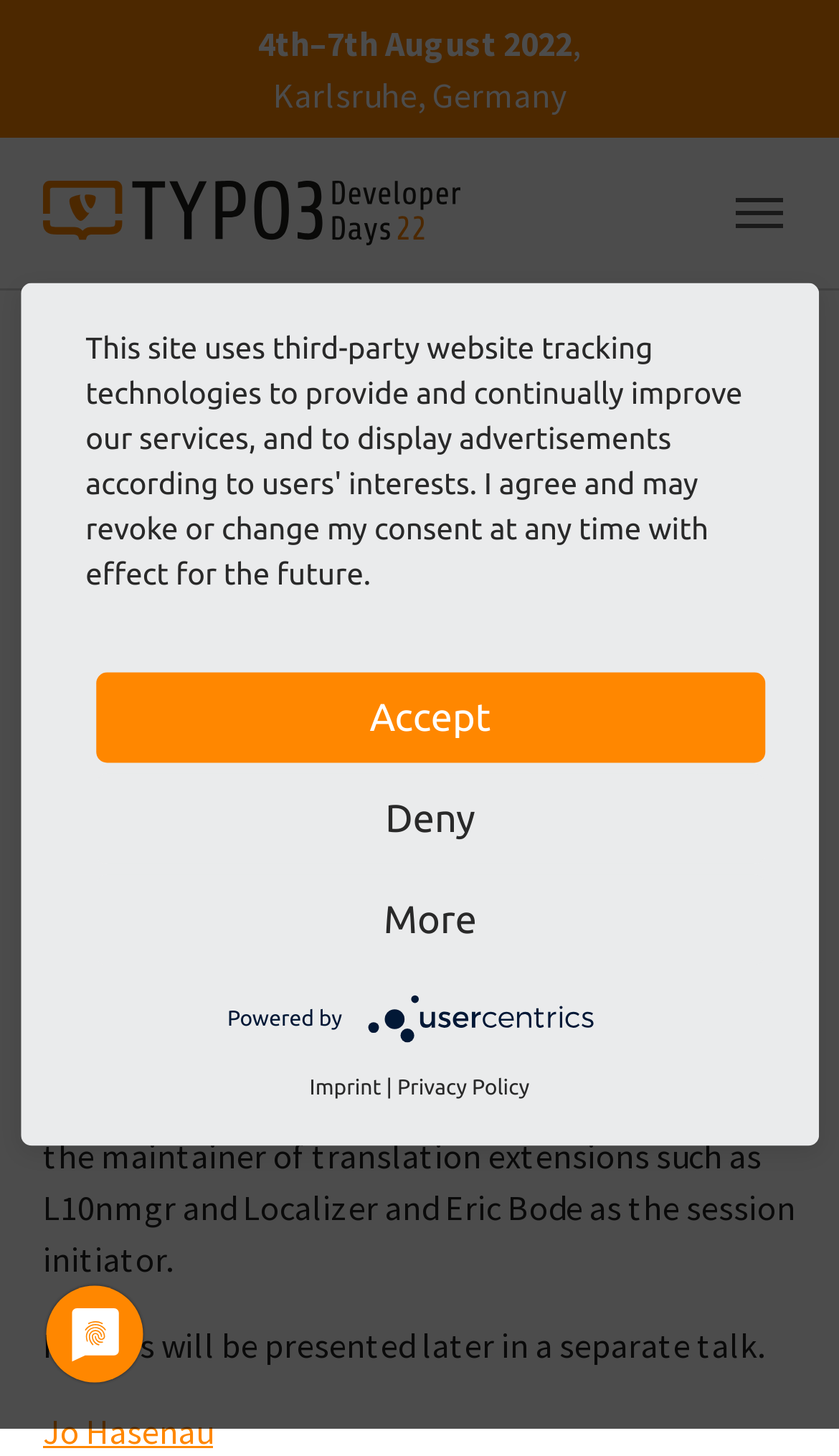Locate the bounding box coordinates of the segment that needs to be clicked to meet this instruction: "Visit the website https://decisions.typo3.org".

[0.097, 0.413, 0.574, 0.442]